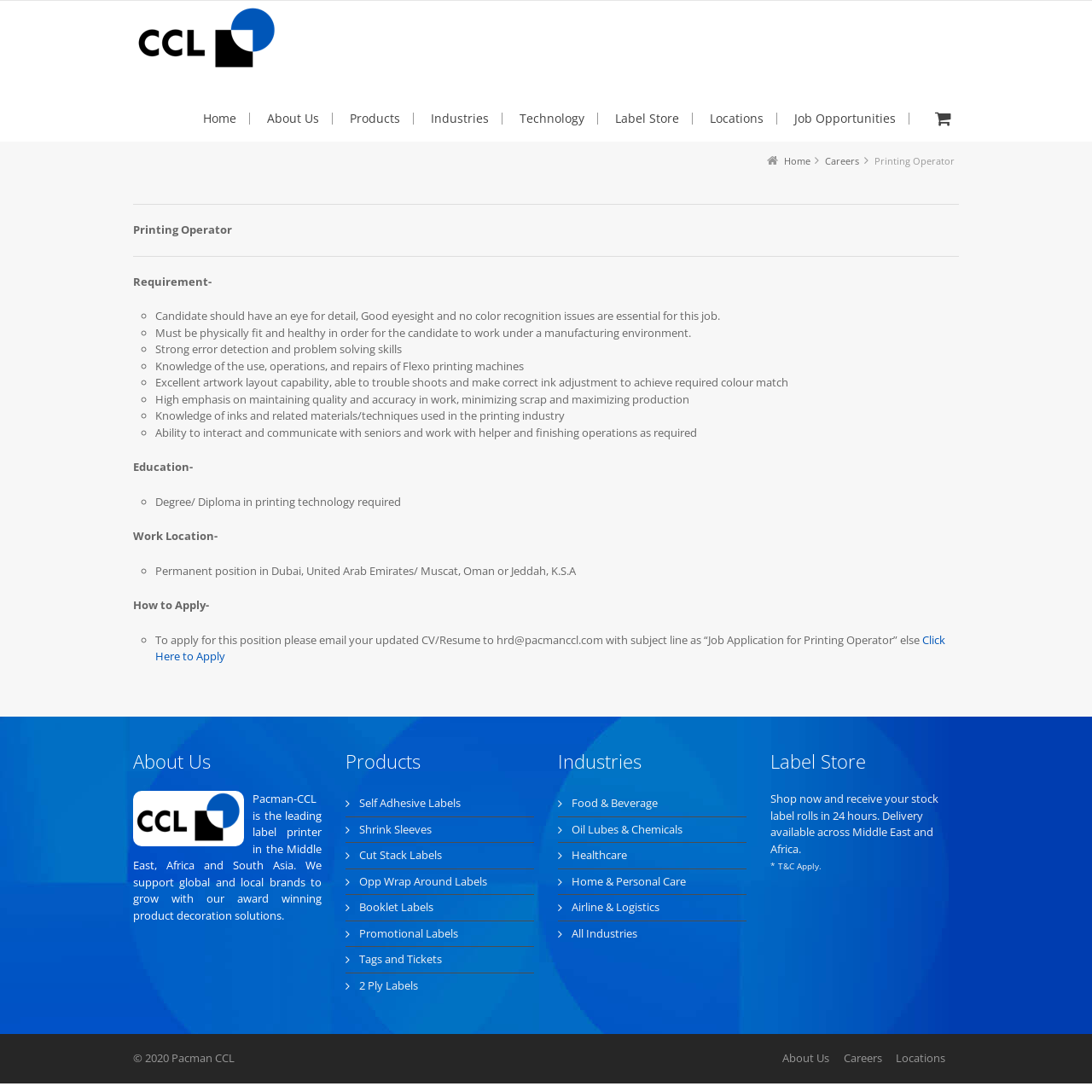Analyze and describe the webpage in a detailed narrative.

This webpage is about a job opportunity for a Printing Operator at Pacman CCL, a leading label printer in the Middle East, Africa, and South Asia. At the top of the page, there is a navigation menu with links to different sections of the website, including Home, About Us, Products, Industries, Technology, Label Store, Locations, and Job Opportunities.

Below the navigation menu, there is a section with a title "Printing Operator" and a brief description of the job requirement. The job requires the candidate to have an eye for detail, good eyesight, and no color recognition issues. The candidate must also be physically fit and healthy to work in a manufacturing environment.

The main content of the page is divided into several sections, including Requirements, Education, Work Location, and How to Apply. The Requirements section lists several skills and qualifications needed for the job, including strong error detection and problem-solving skills, knowledge of Flexo printing machines, and excellent artwork layout capability. The Education section requires a degree or diploma in printing technology. The Work Location section specifies that the job is based in Dubai, United Arab Emirates, Muscat, Oman, or Jeddah, K.S.A. The How to Apply section provides instructions on how to submit an application, including emailing an updated CV/Resume to a specific email address.

On the right side of the page, there are several sections with links to other parts of the website, including About Us, Products, Industries, and Label Store. These sections provide brief descriptions and links to more information about Pacman CCL's products and services.

At the bottom of the page, there is a footer section with links to About Us, Careers, Locations, and other sections of the website.